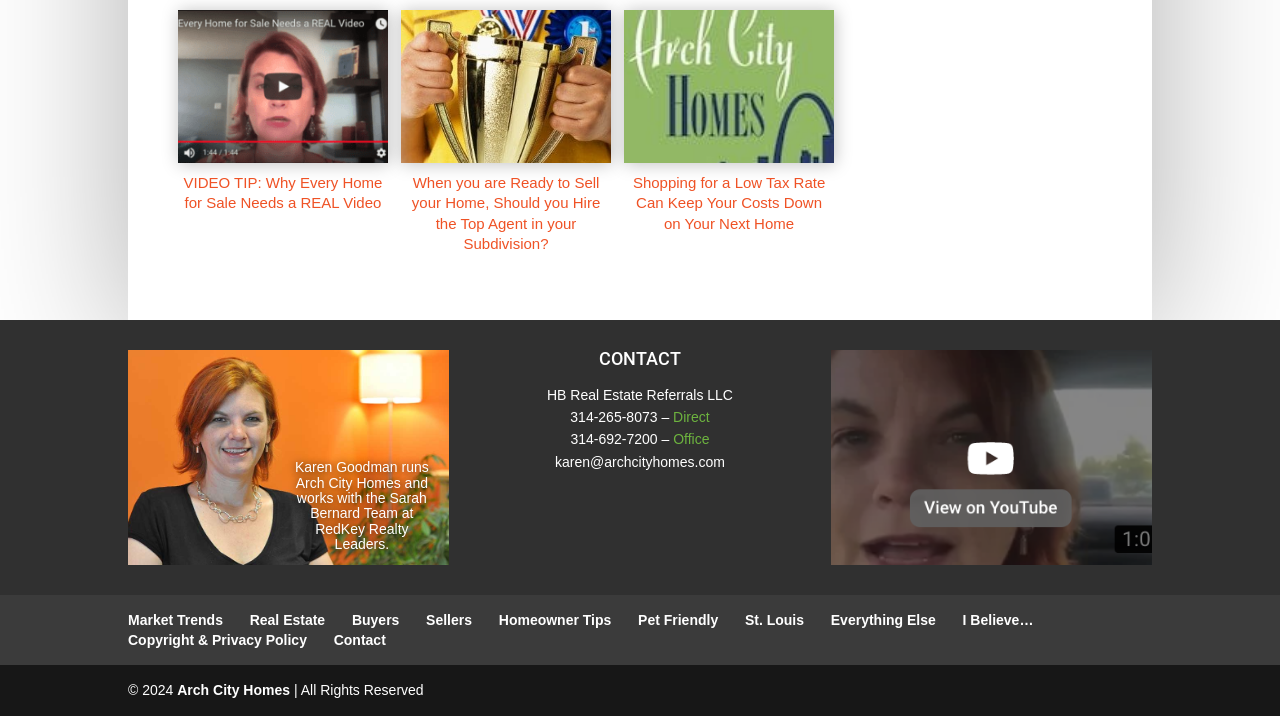How many links are there in the footer section?
Could you give a comprehensive explanation in response to this question?

The answer can be found by counting the number of links in the footer section, which includes 'Market Trends', 'Real Estate', 'Buyers', 'Sellers', 'Homeowner Tips', 'Pet Friendly', 'St. Louis', 'Everything Else', 'I Believe…', 'Copyright & Privacy Policy', and 'Contact'.